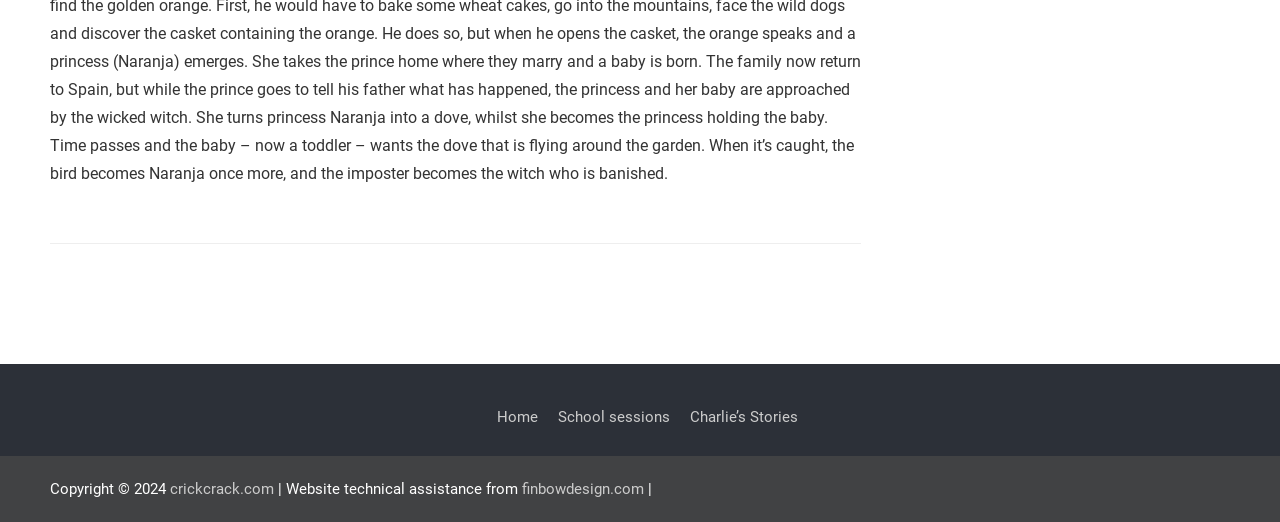What is the copyright year?
Provide a one-word or short-phrase answer based on the image.

2024